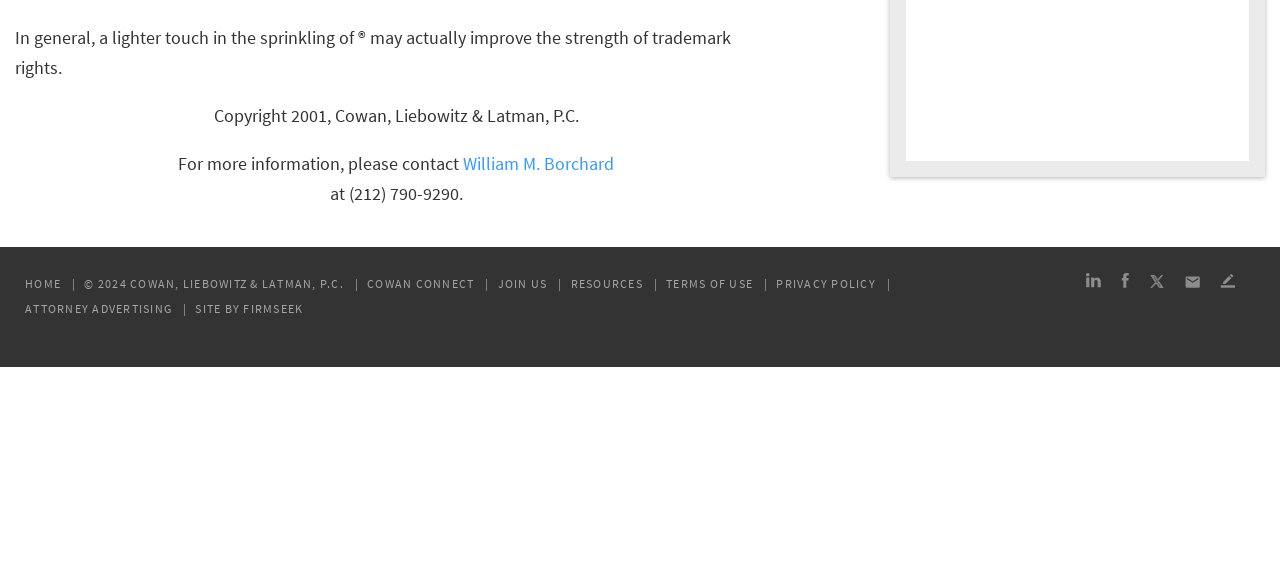What social media platforms are linked at the bottom of the page?
Based on the image, give a one-word or short phrase answer.

LinkedIn, Facebook, Twitter/X